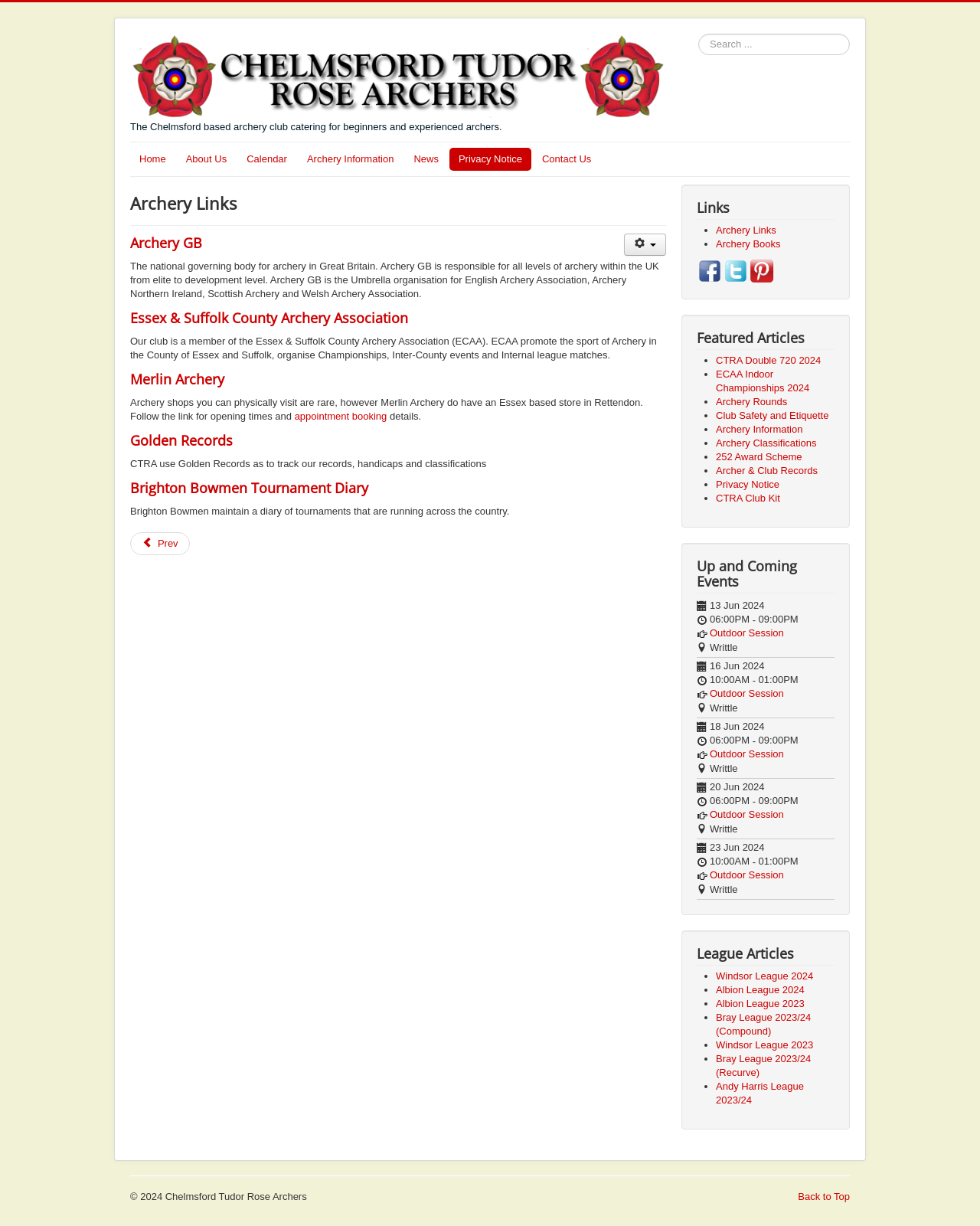Where is Merlin Archery located?
Please give a detailed answer to the question using the information shown in the image.

The webpage mentions that Merlin Archery has an Essex based store in Rettendon, which implies that Merlin Archery is located in Essex.